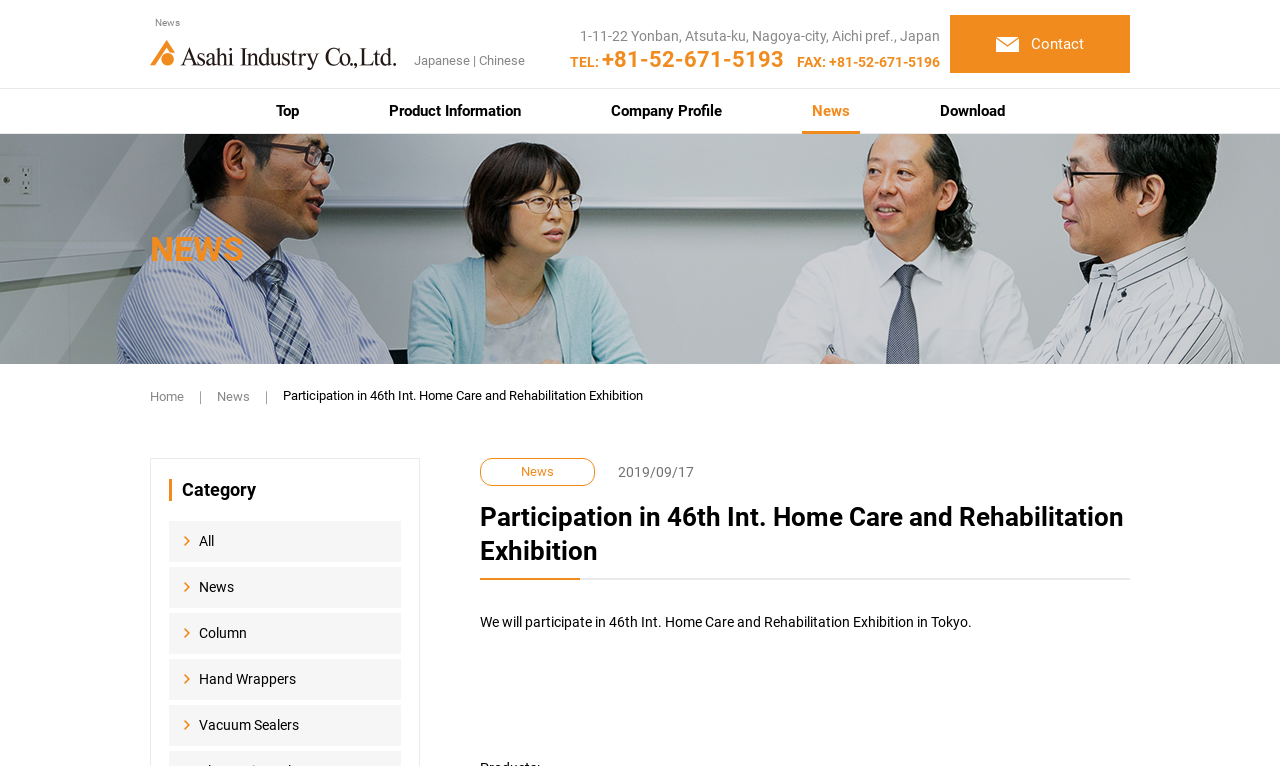Refer to the image and offer a detailed explanation in response to the question: What is the date of the news article?

The date of the news article can be found in the middle section of the webpage, above the main heading of the article.